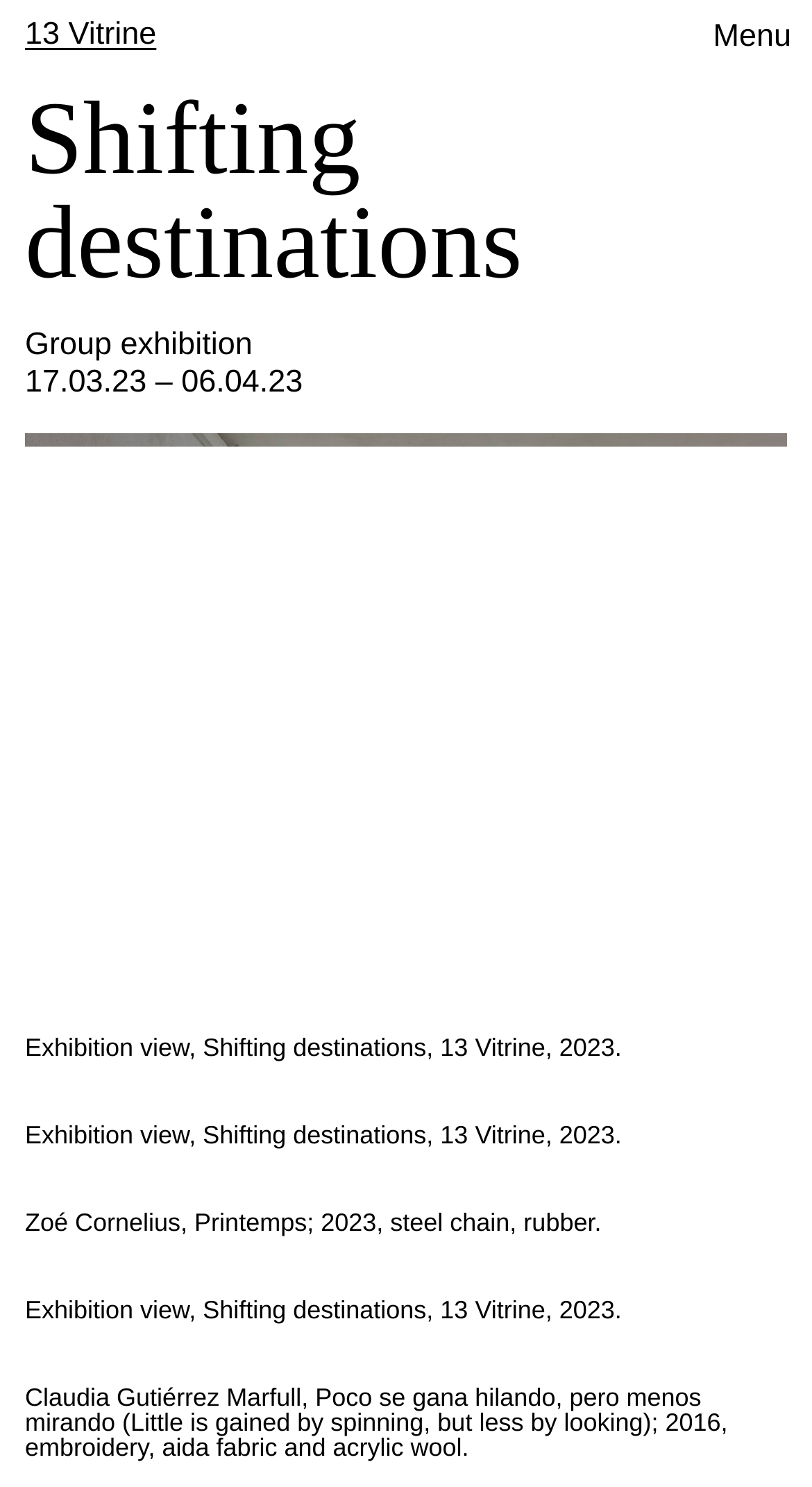What is the name of the location where the exhibition is held?
Please answer using one word or phrase, based on the screenshot.

13 Vitrine